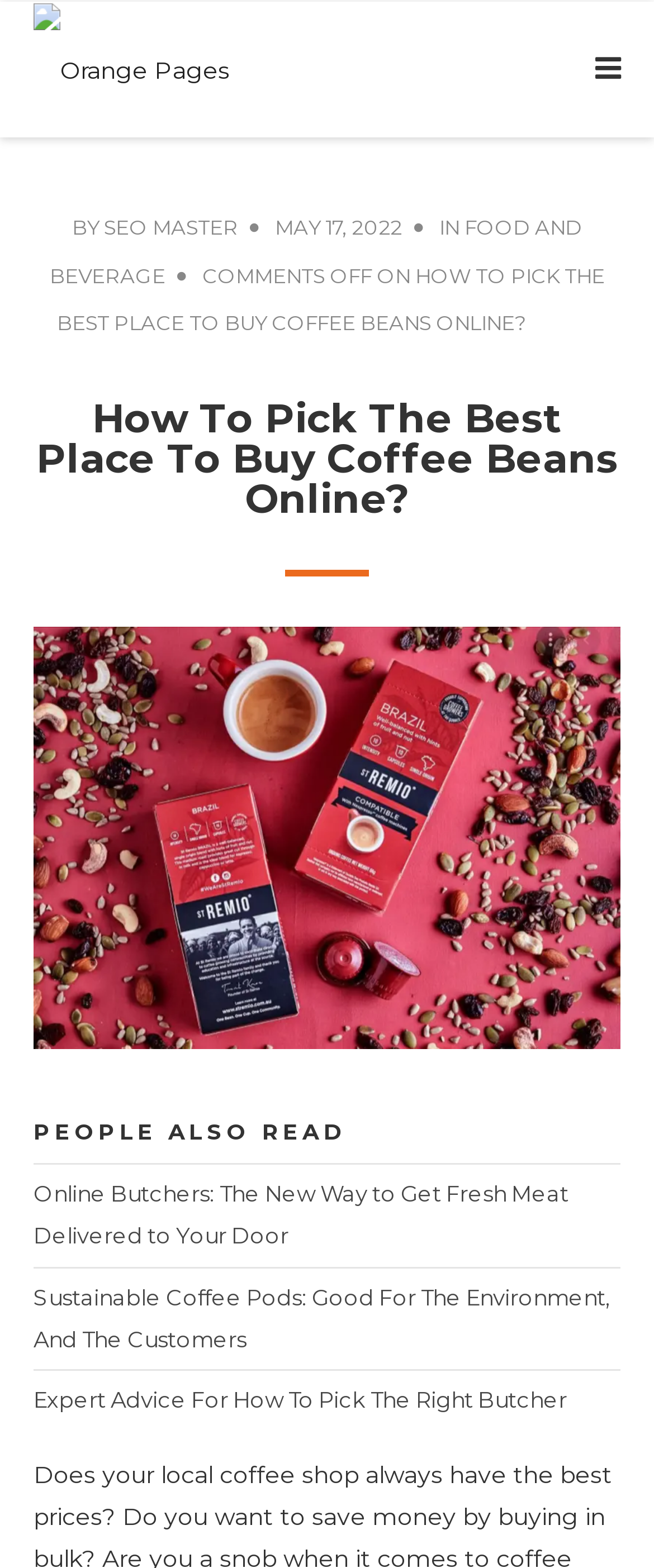Find the bounding box coordinates for the element described here: "Food and Beverage".

[0.076, 0.137, 0.89, 0.183]